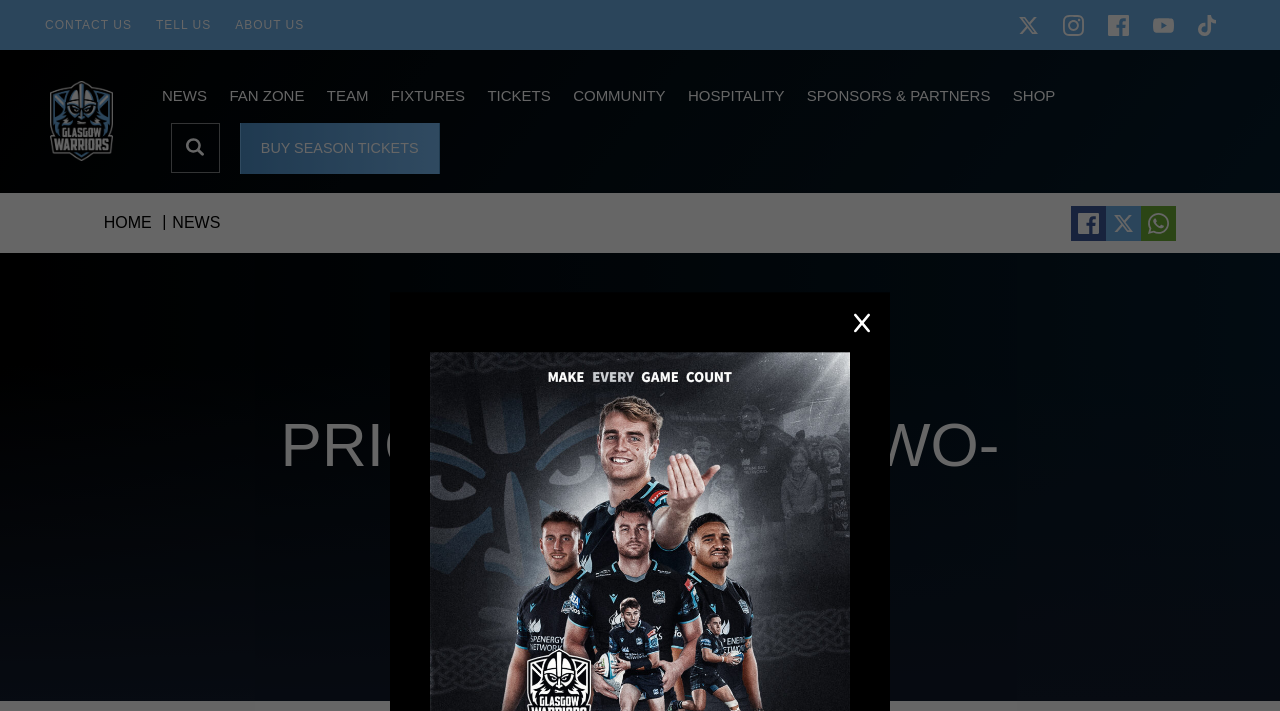What is the name of the rugby team?
Could you answer the question with a detailed and thorough explanation?

Based on the webpage structure and the links provided, it appears to be a rugby team's website. The link 'Home' and the navigation menu with options like 'NEWS', 'FAN ZONE', 'TEAM', etc. suggest that it is a team's website. The title 'Price pens new two-year deal - Glasgow Warriors' also confirms that the team's name is Glasgow Warriors.